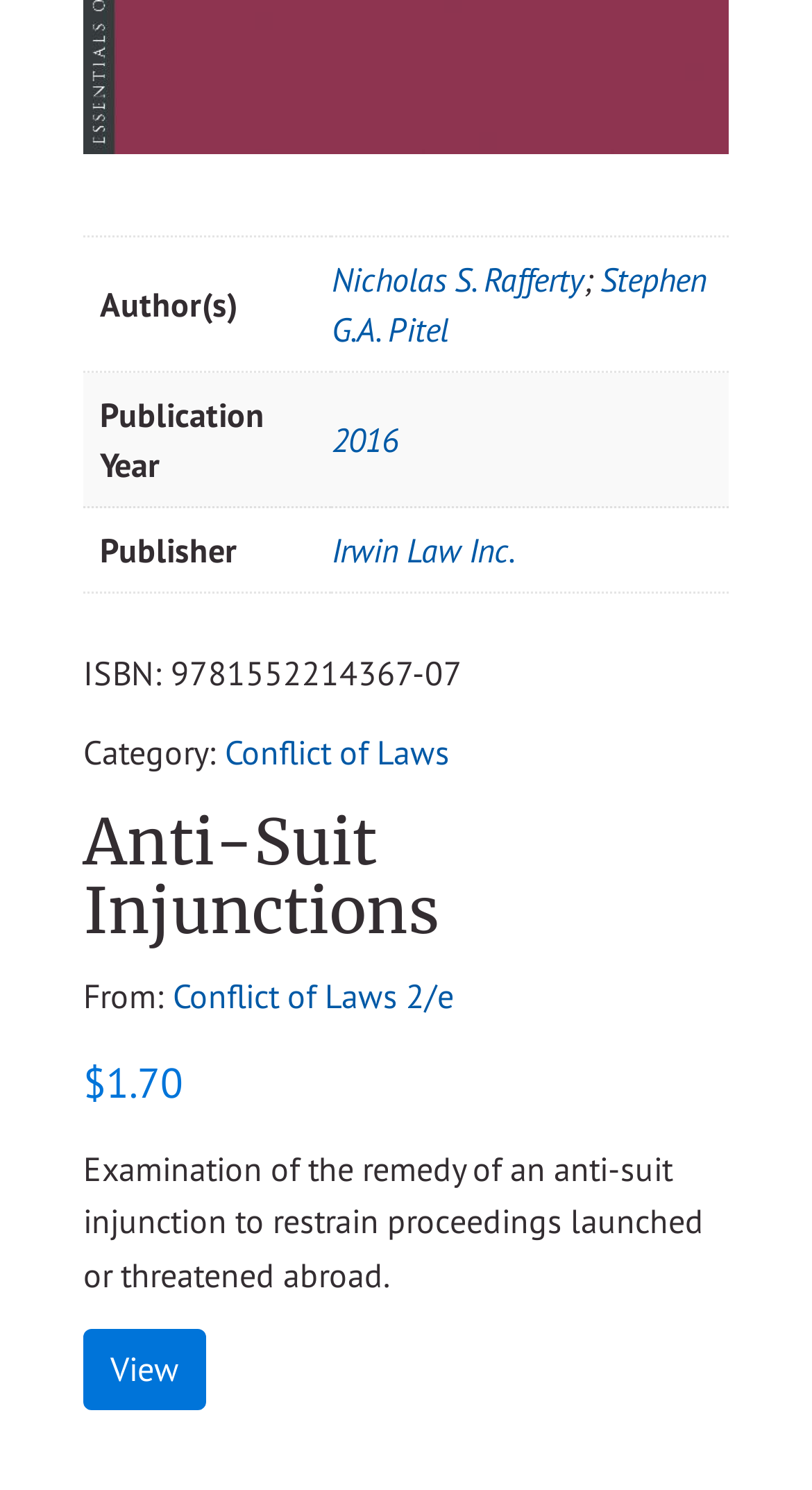Answer the question in one word or a short phrase:
What is the category of this book?

Conflict of Laws